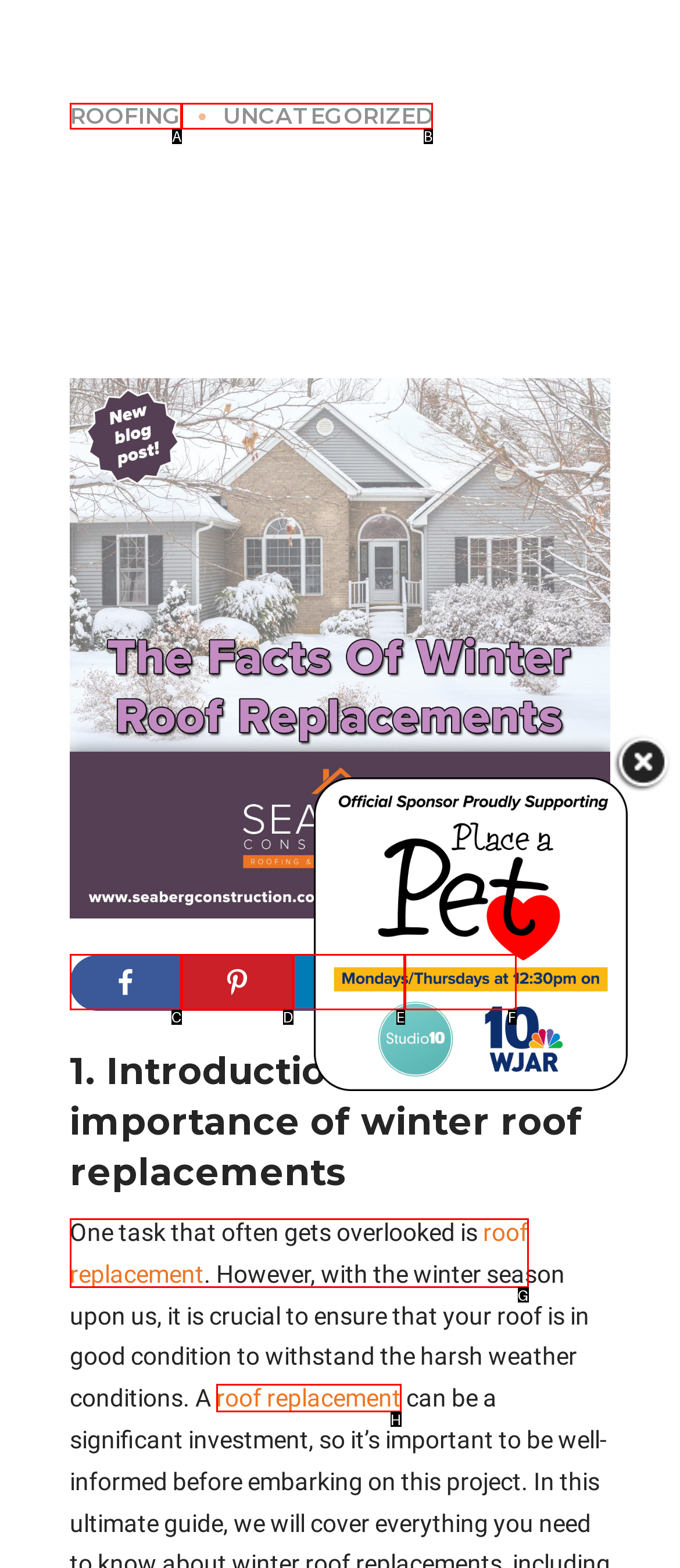Find the option that best fits the description: Facebook. Answer with the letter of the option.

C